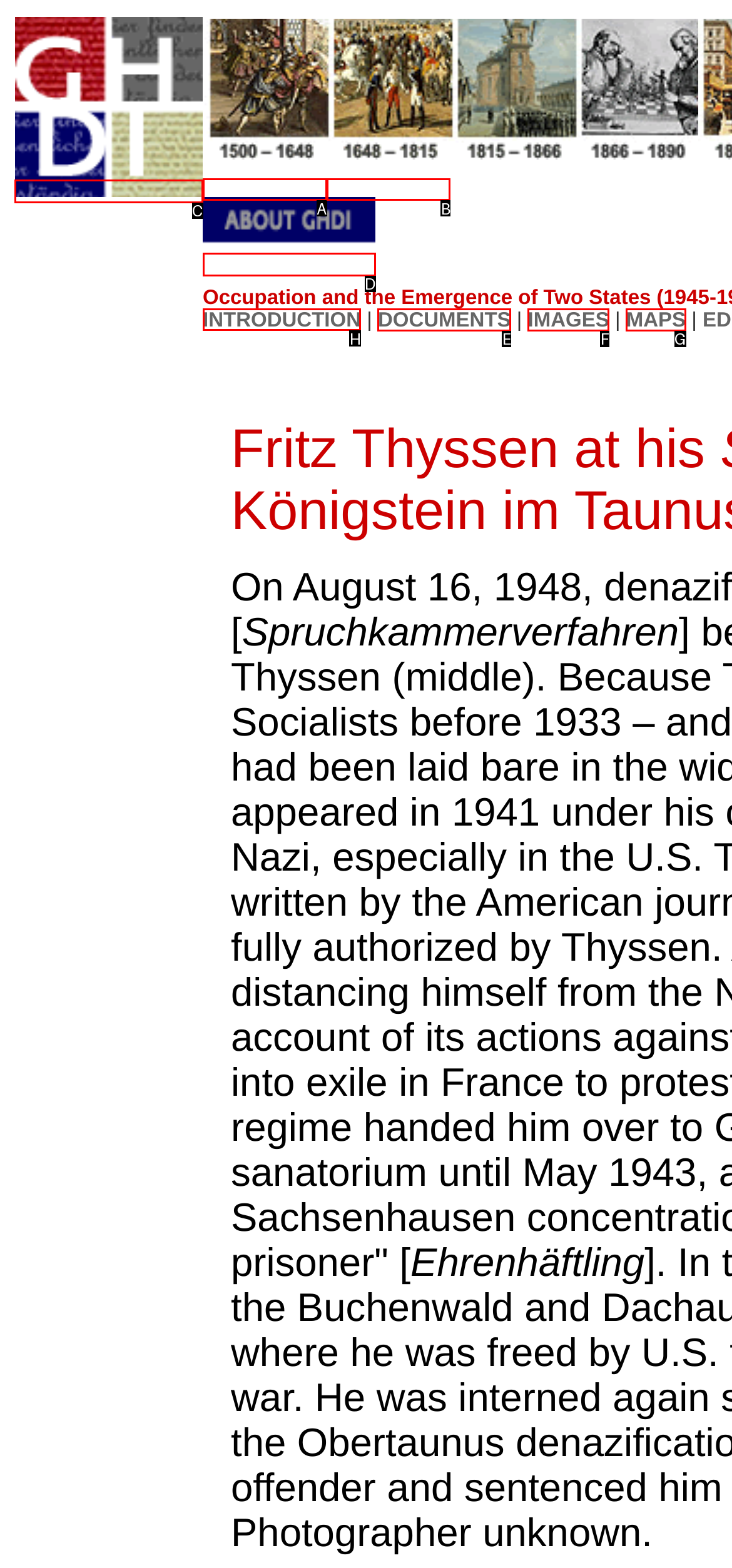Tell me which one HTML element I should click to complete the following task: go to INTRODUCTION
Answer with the option's letter from the given choices directly.

H